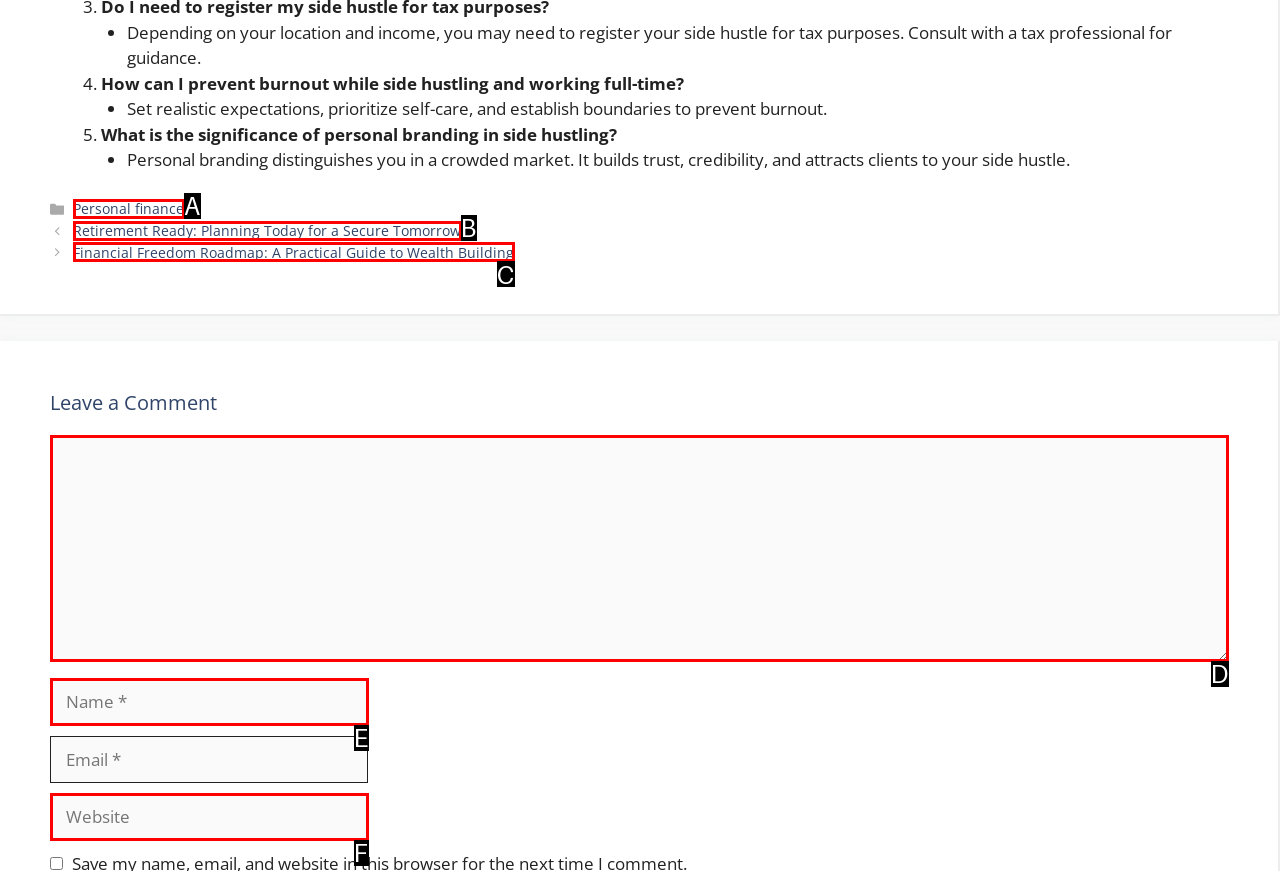Tell me which one HTML element best matches the description: parent_node: Comment name="comment"
Answer with the option's letter from the given choices directly.

D